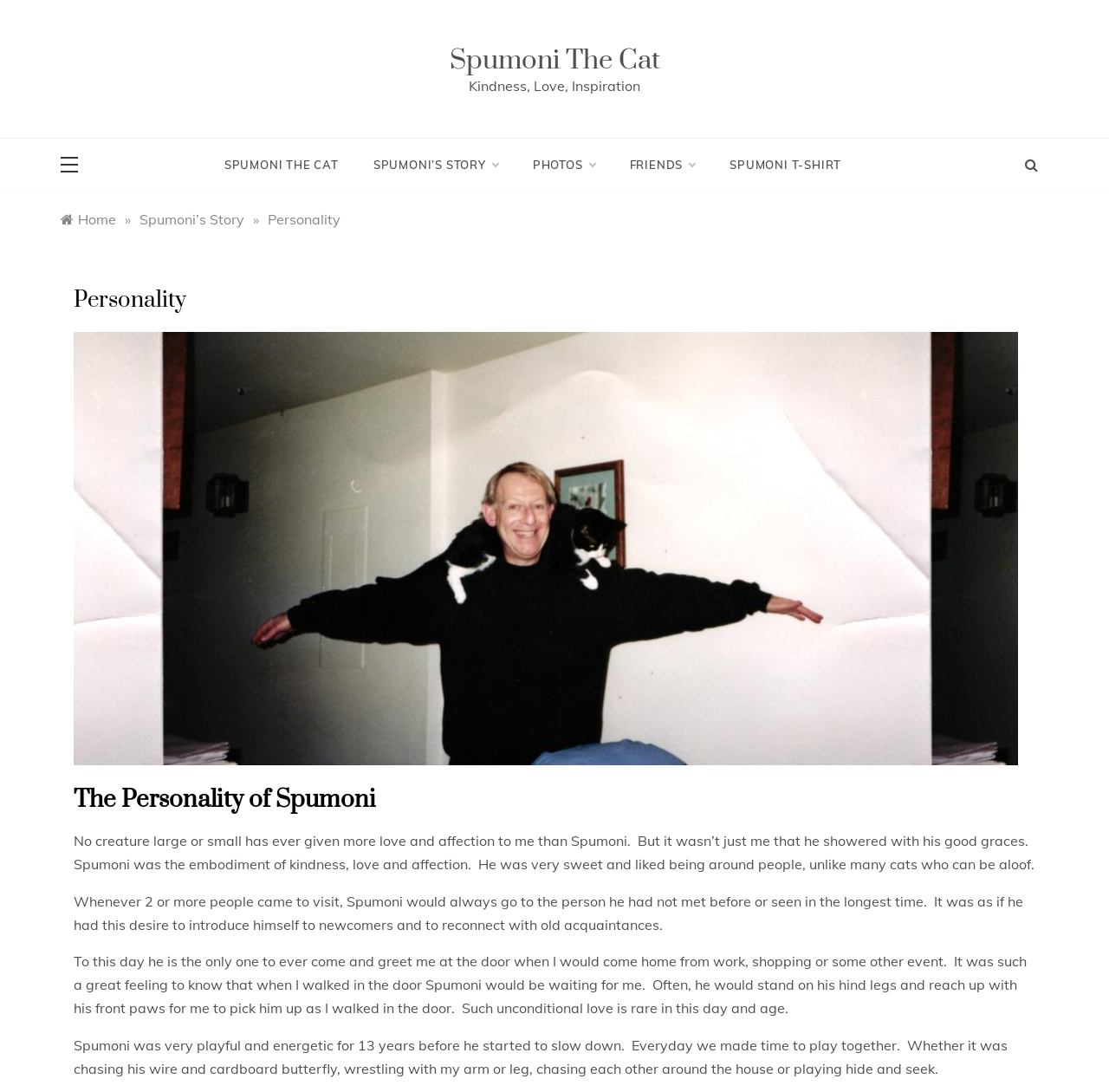What is the name of the cat?
Please provide a detailed and thorough answer to the question.

The name of the cat is mentioned in the heading 'Spumoni The Cat' and also in the link 'Spumoni The Cat' and 'SPUMONI THE CAT'.